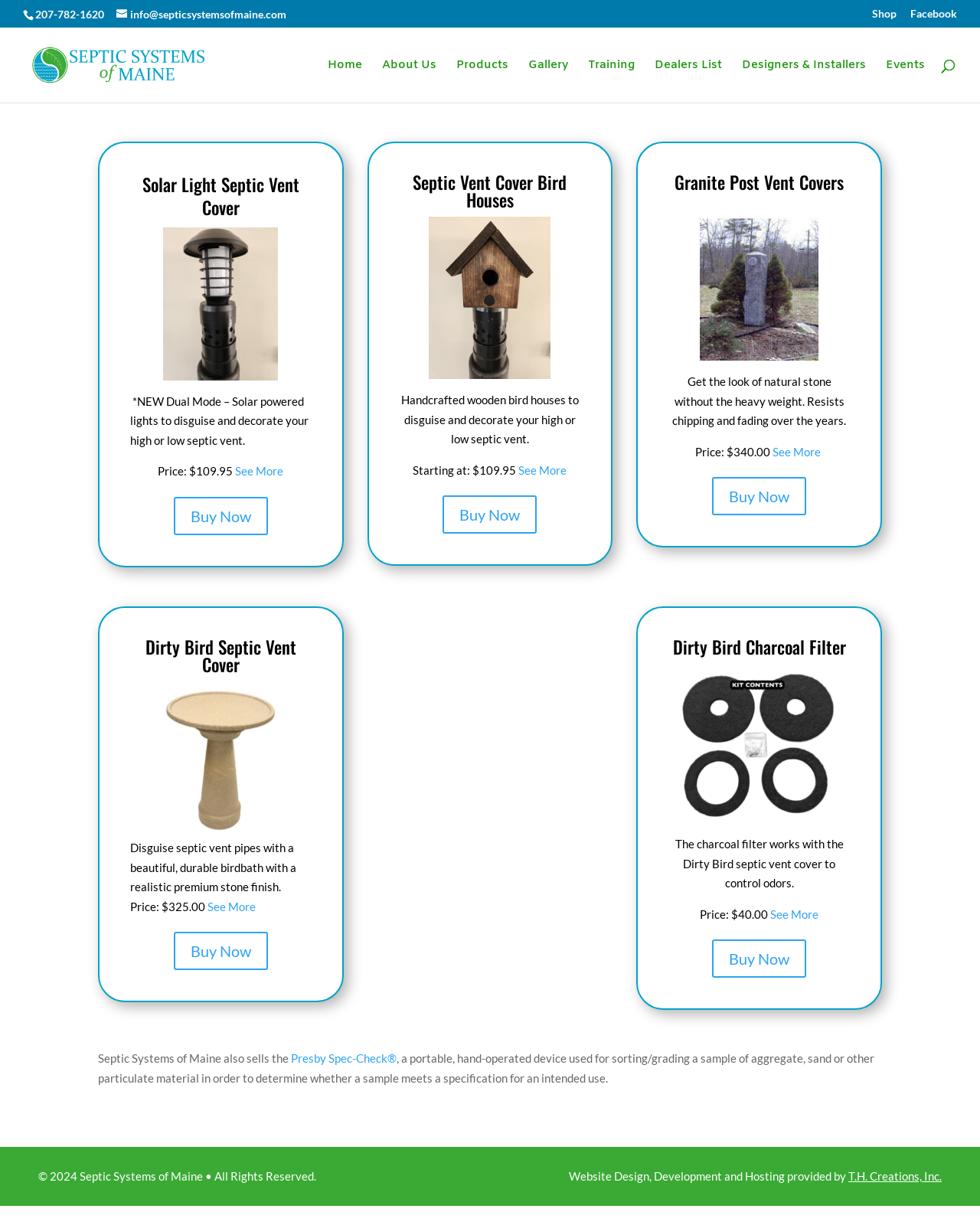Using the information in the image, give a comprehensive answer to the question: 
What is the phone number to contact Septic Systems of Maine?

The phone number can be found on the top left corner of the webpage, next to the email address.